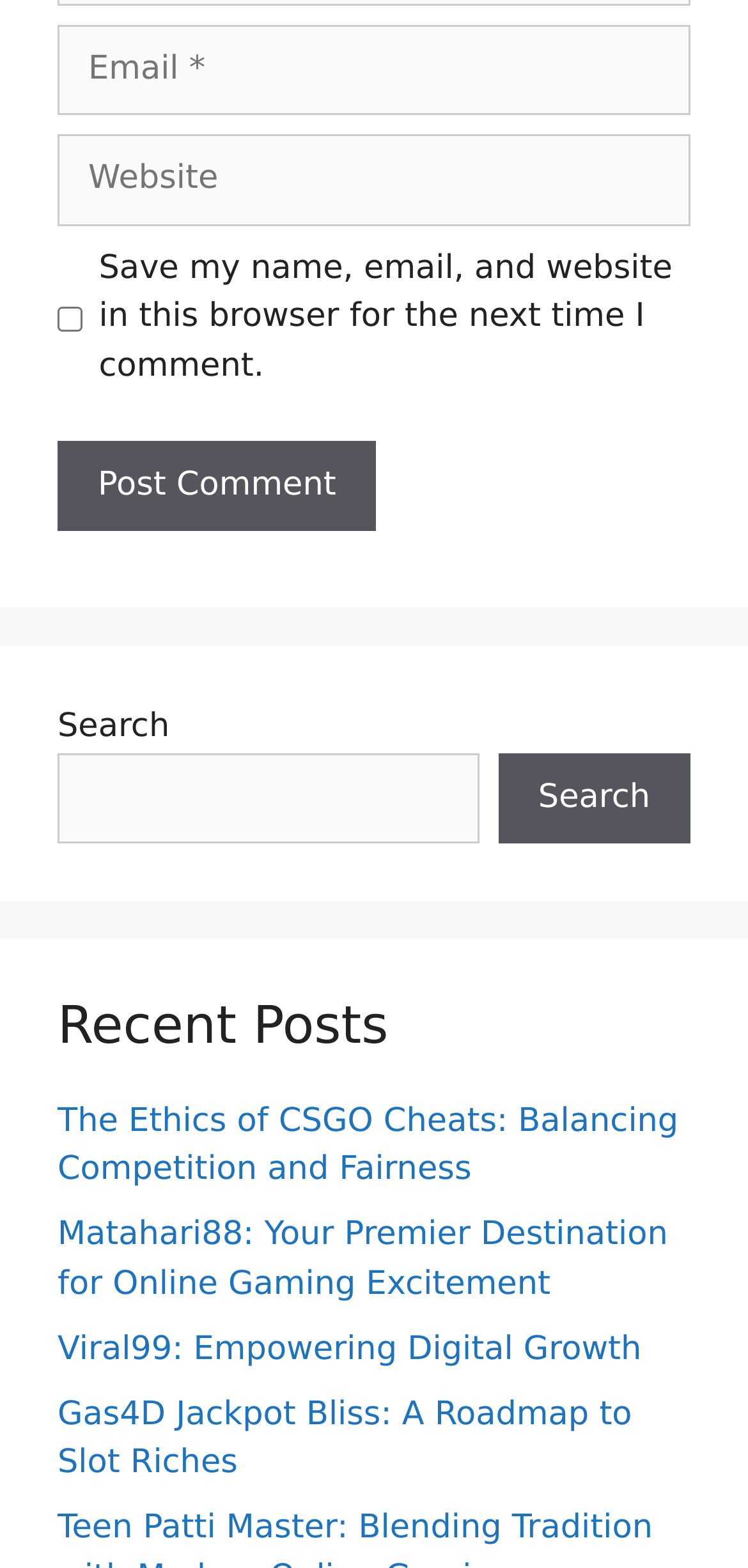Determine the bounding box coordinates of the element's region needed to click to follow the instruction: "Enter email". Provide these coordinates as four float numbers between 0 and 1, formatted as [left, top, right, bottom].

[0.077, 0.016, 0.923, 0.074]